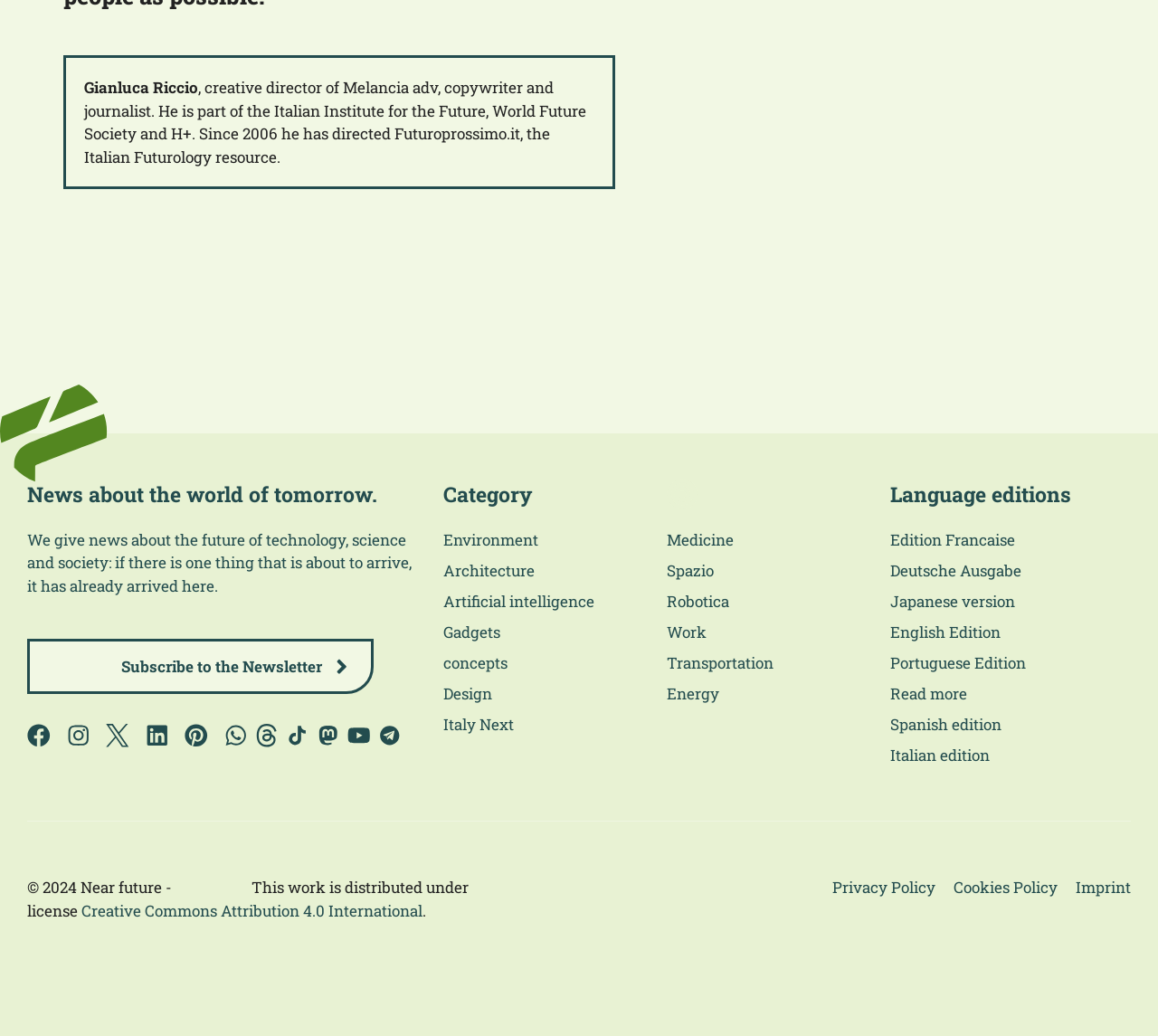Please specify the bounding box coordinates of the clickable section necessary to execute the following command: "Read news about Environment".

[0.383, 0.51, 0.465, 0.532]